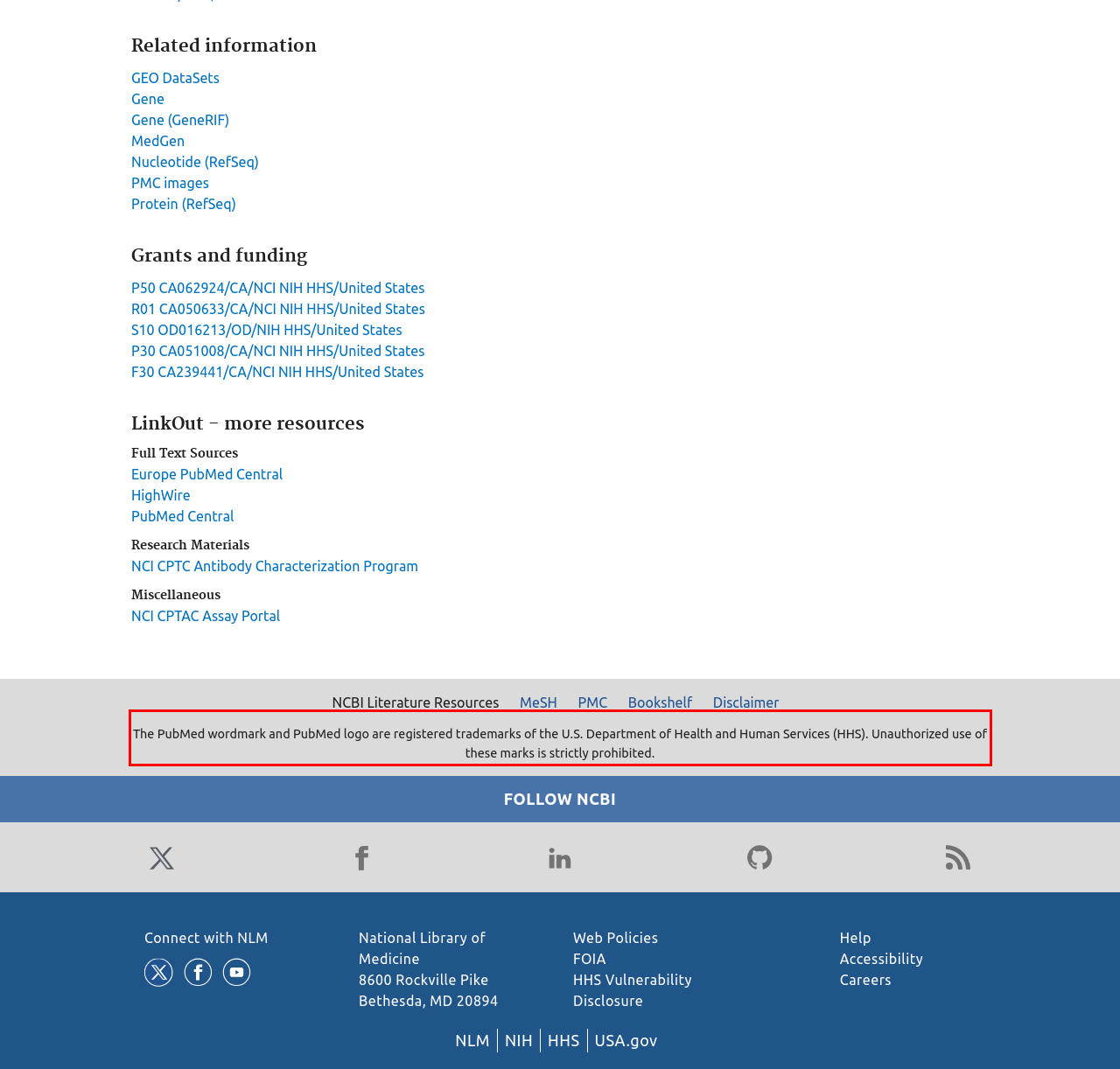By examining the provided screenshot of a webpage, recognize the text within the red bounding box and generate its text content.

The PubMed wordmark and PubMed logo are registered trademarks of the U.S. Department of Health and Human Services (HHS). Unauthorized use of these marks is strictly prohibited.